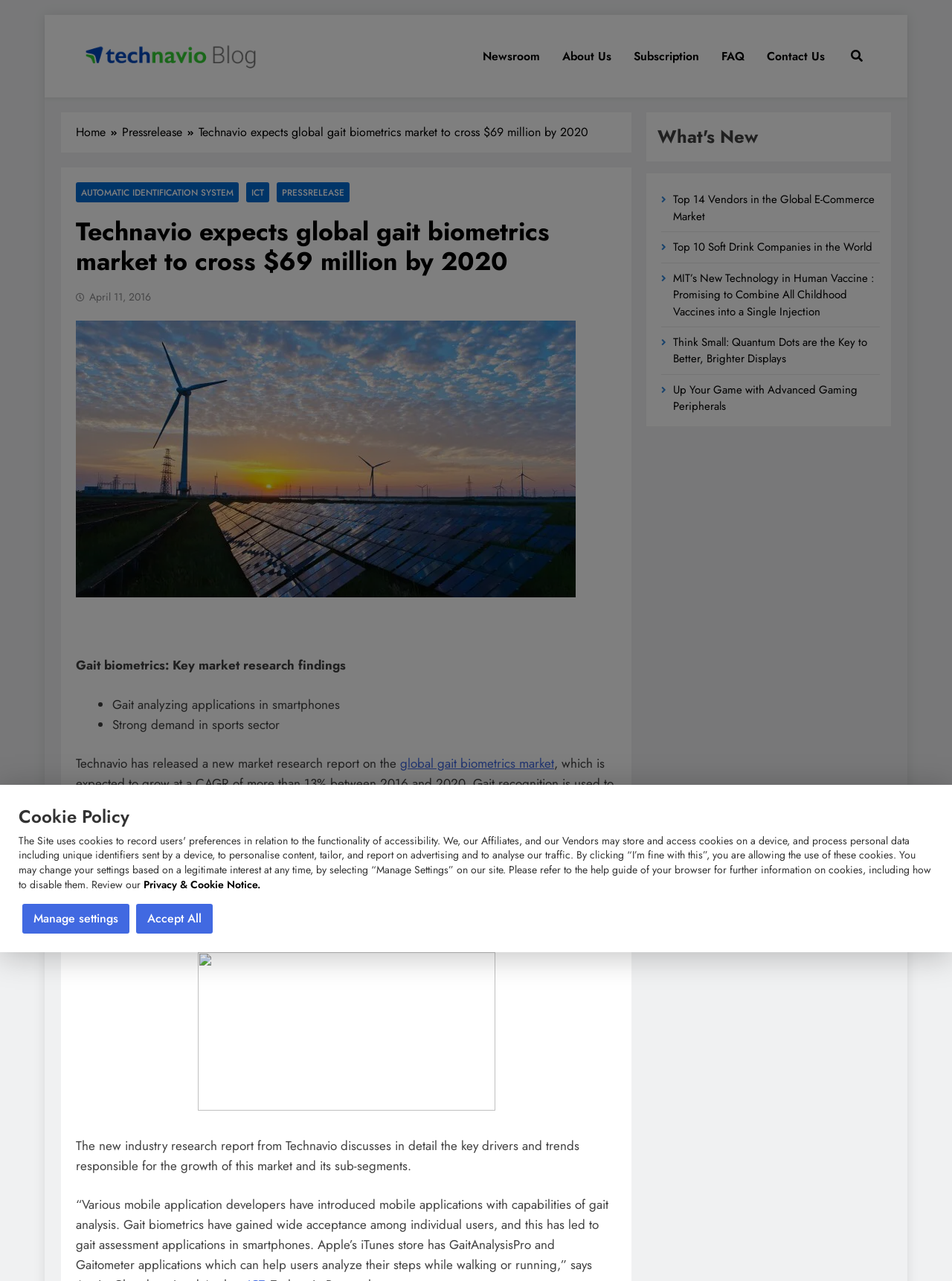Determine the bounding box coordinates for the area you should click to complete the following instruction: "Read about Technavio's expectations for the global gait biometrics market".

[0.08, 0.17, 0.648, 0.216]